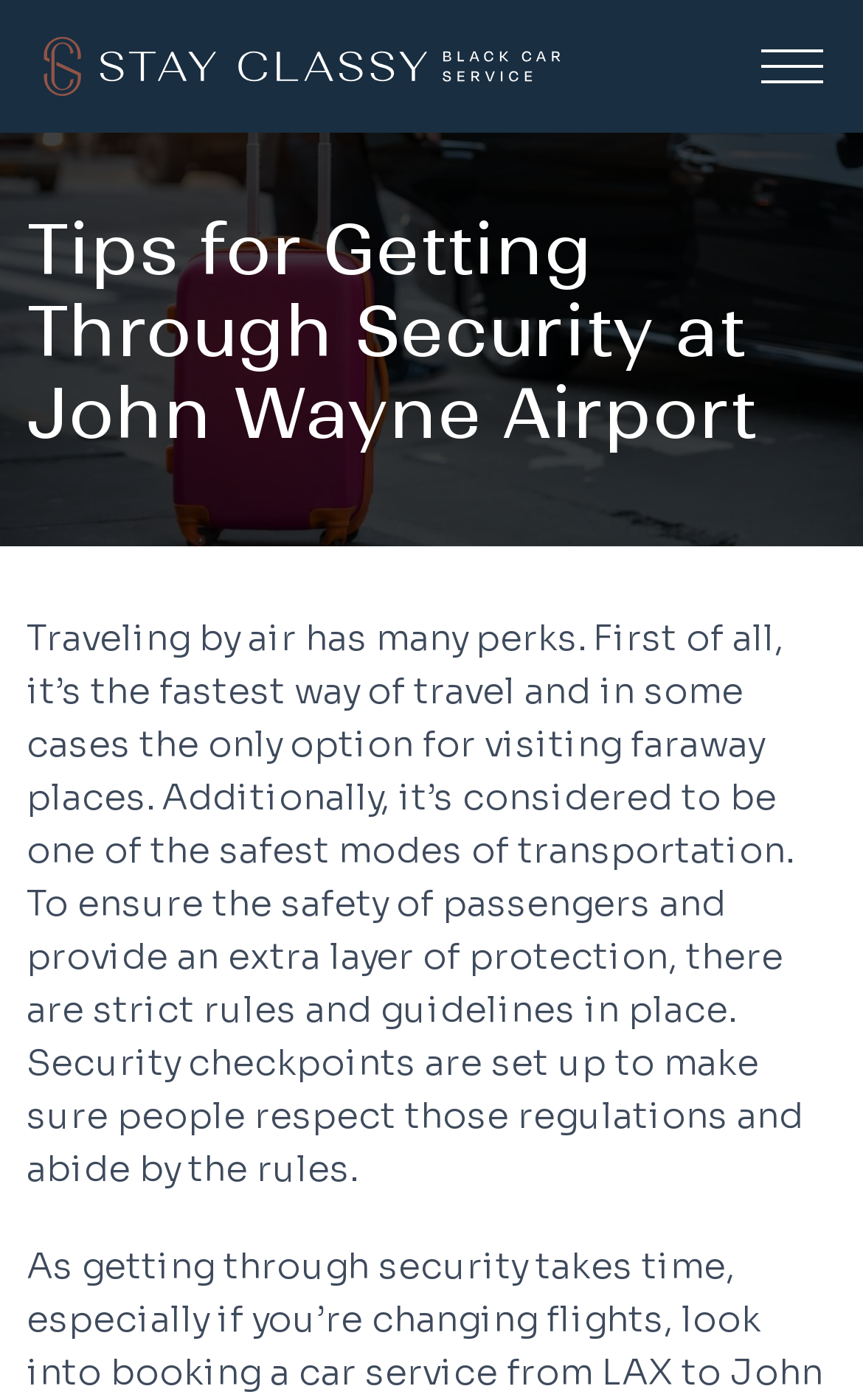Identify and provide the text content of the webpage's primary headline.

Tips for Getting Through Security at John Wayne Airport